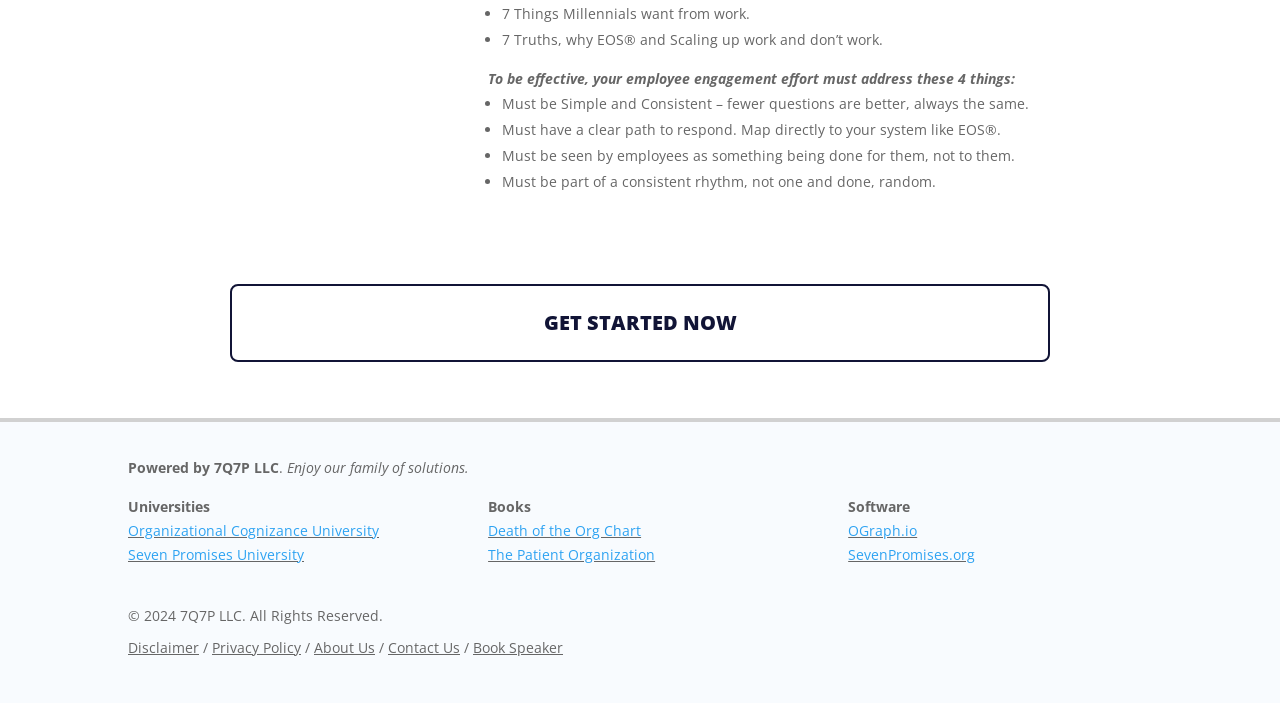Answer this question in one word or a short phrase: What is the fourth thing that must be addressed for effective employee engagement?

Must be part of a consistent rhythm